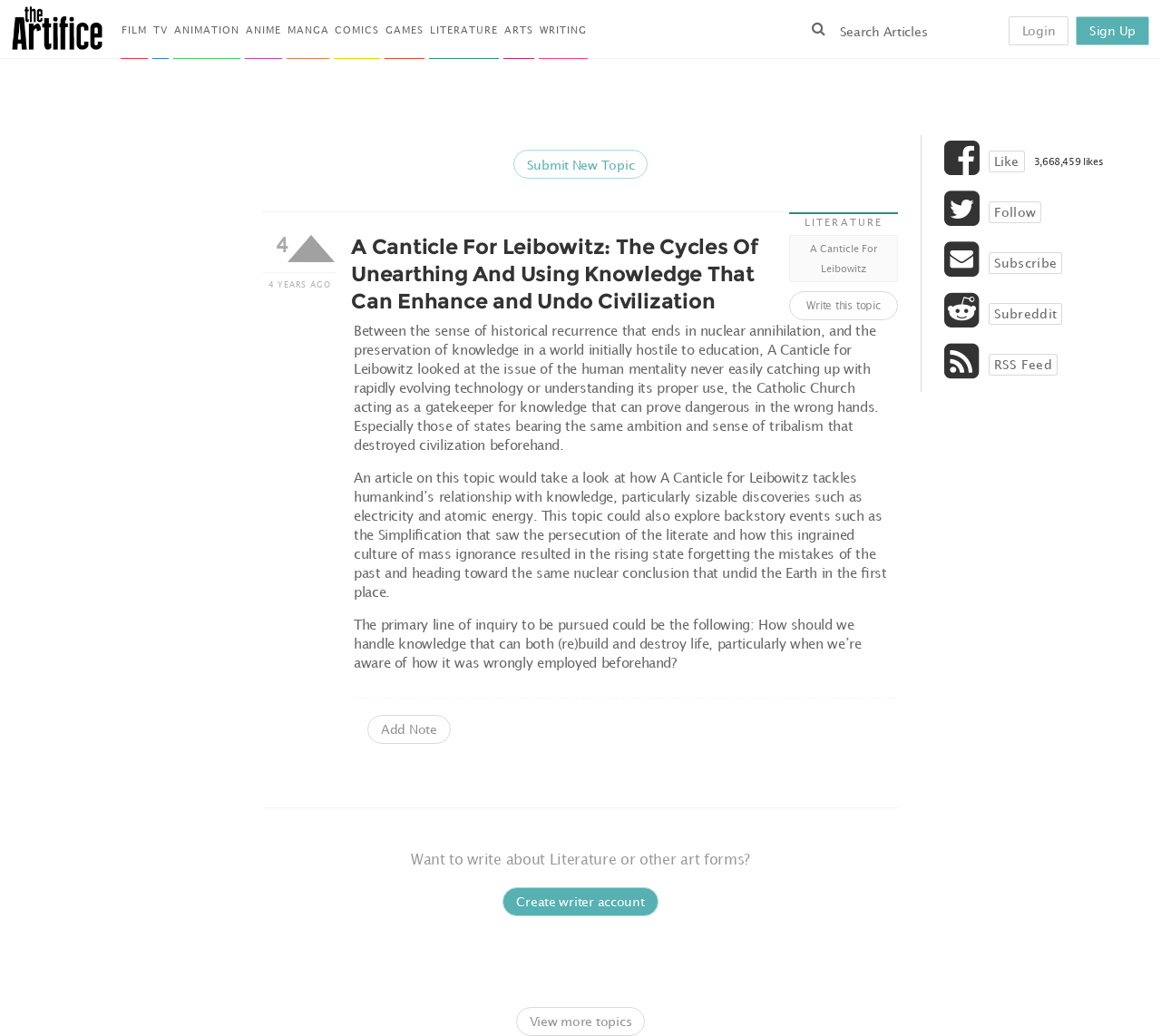How many likes does the article have?
From the image, provide a succinct answer in one word or a short phrase.

3,668,459